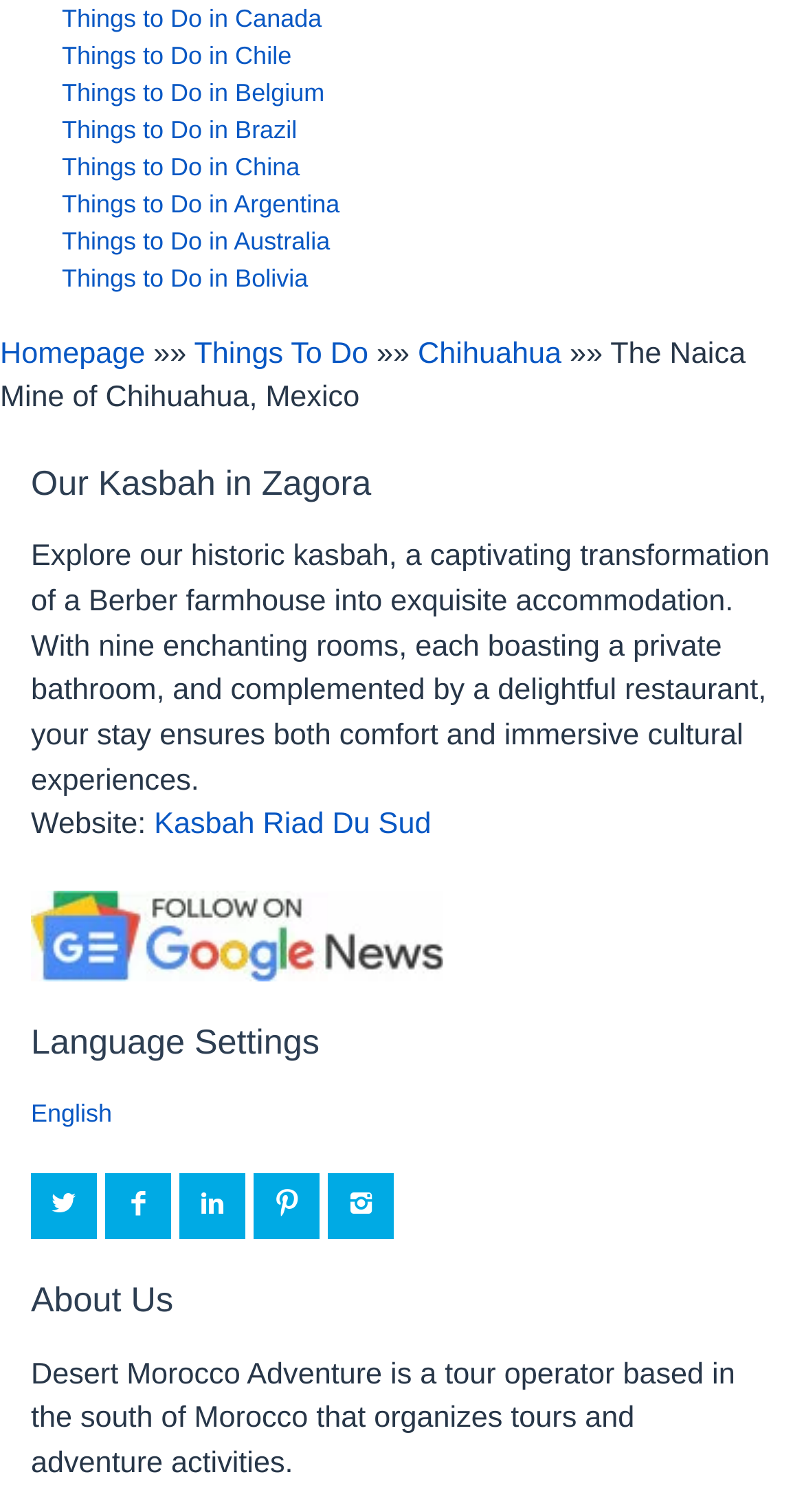Identify the bounding box coordinates of the clickable section necessary to follow the following instruction: "Explore Kasbah Riad Du Sud". The coordinates should be presented as four float numbers from 0 to 1, i.e., [left, top, right, bottom].

[0.192, 0.535, 0.536, 0.557]